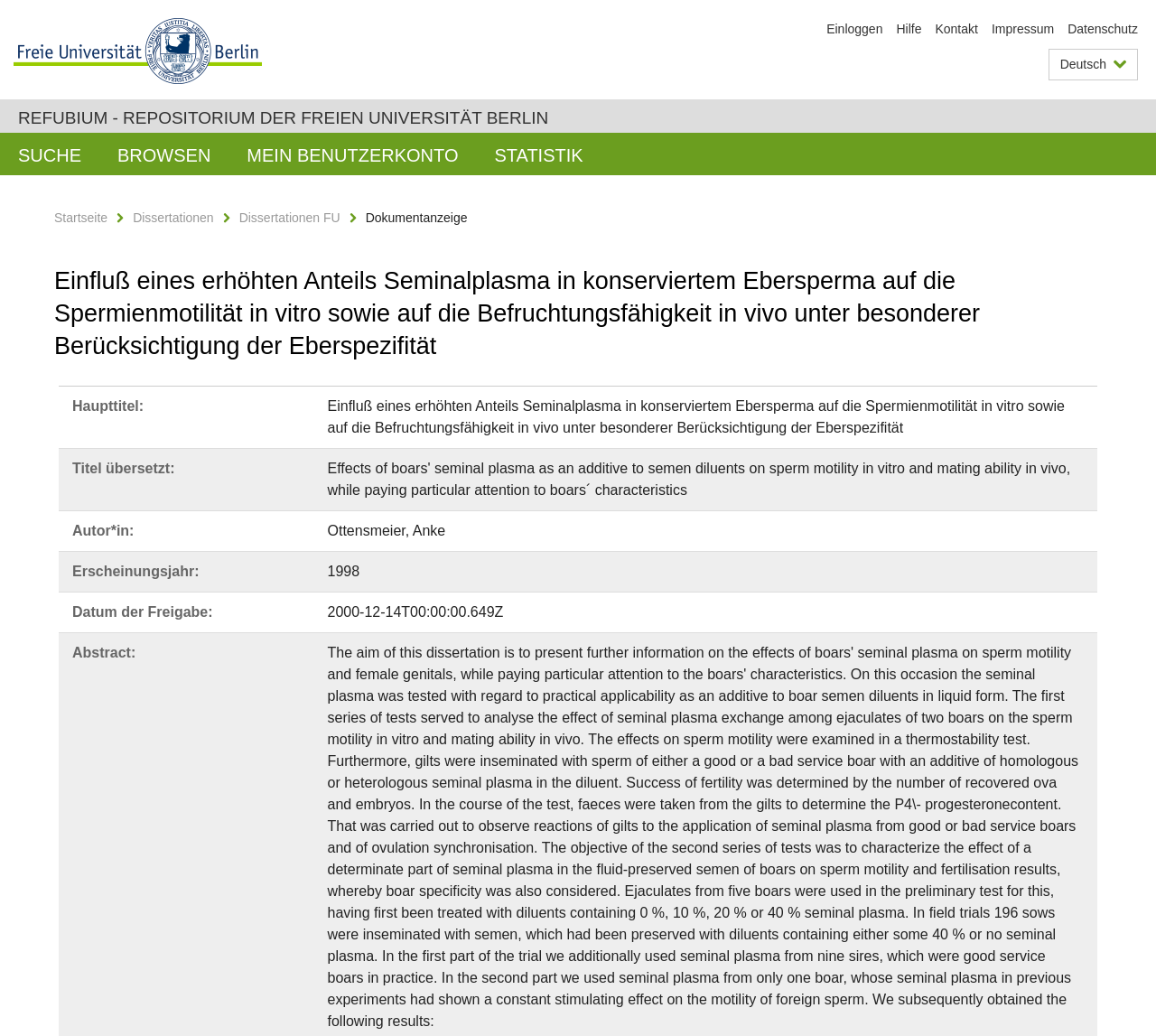Analyze the image and give a detailed response to the question:
What is the name of the university?

I found the name of the university by looking at the logo link at the top left corner of the webpage, which says 'Logo der Freien Universität Berlin'.